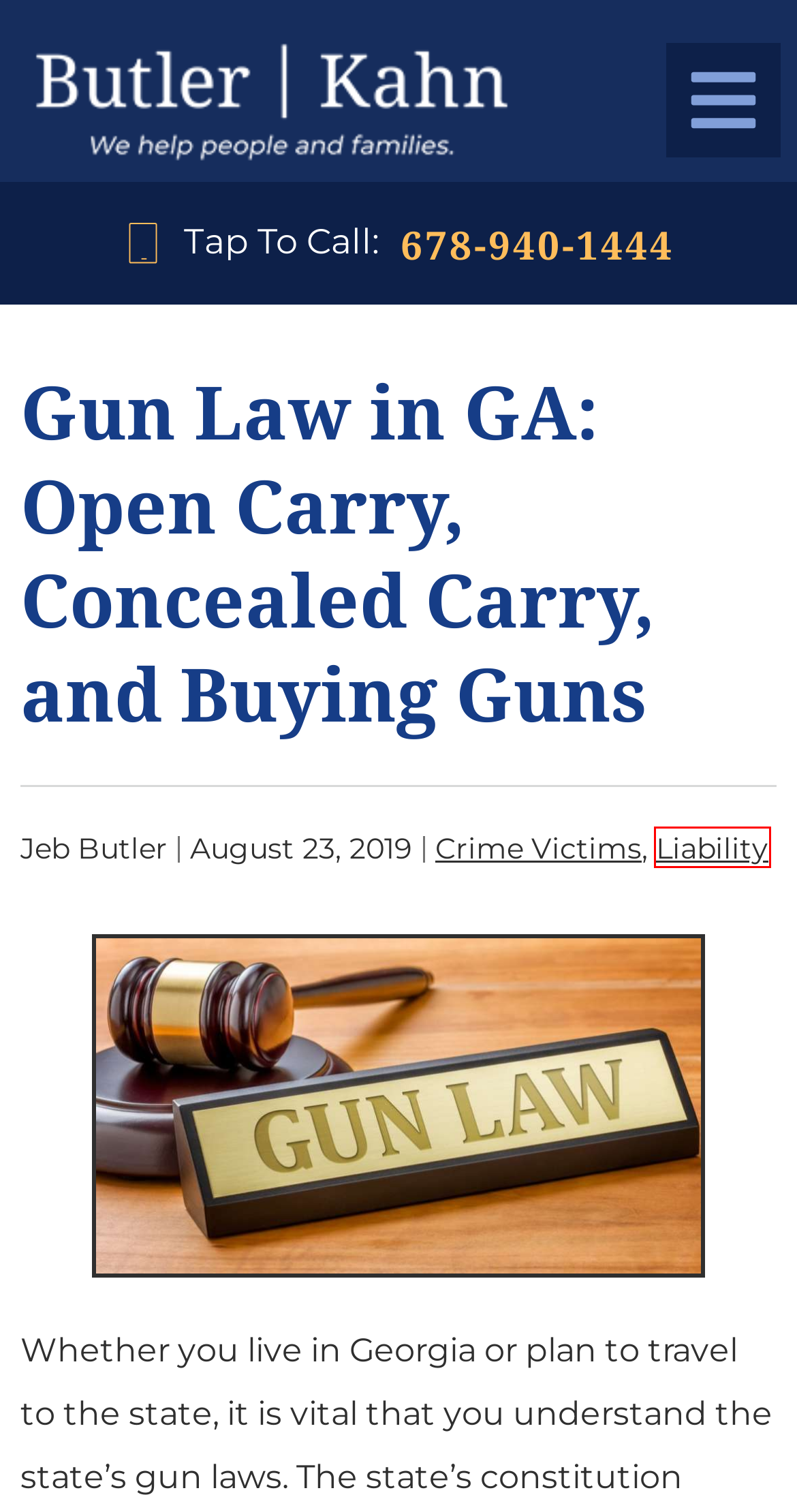Look at the screenshot of the webpage and find the element within the red bounding box. Choose the webpage description that best fits the new webpage that will appear after clicking the element. Here are the candidates:
A. Crime Victims Archives - Butler Kahn
B. Privacy Policy - Butler Kahn
C. Liability Archives - Butler Kahn
D. Office Locations - Butler Kahn
E. Sitemap - Butler Kahn
F. Georgia personal injury blog - Butler Kahn
G. Disclaimer - Butler Kahn
H. Jeb Butler - Butler Kahn

C